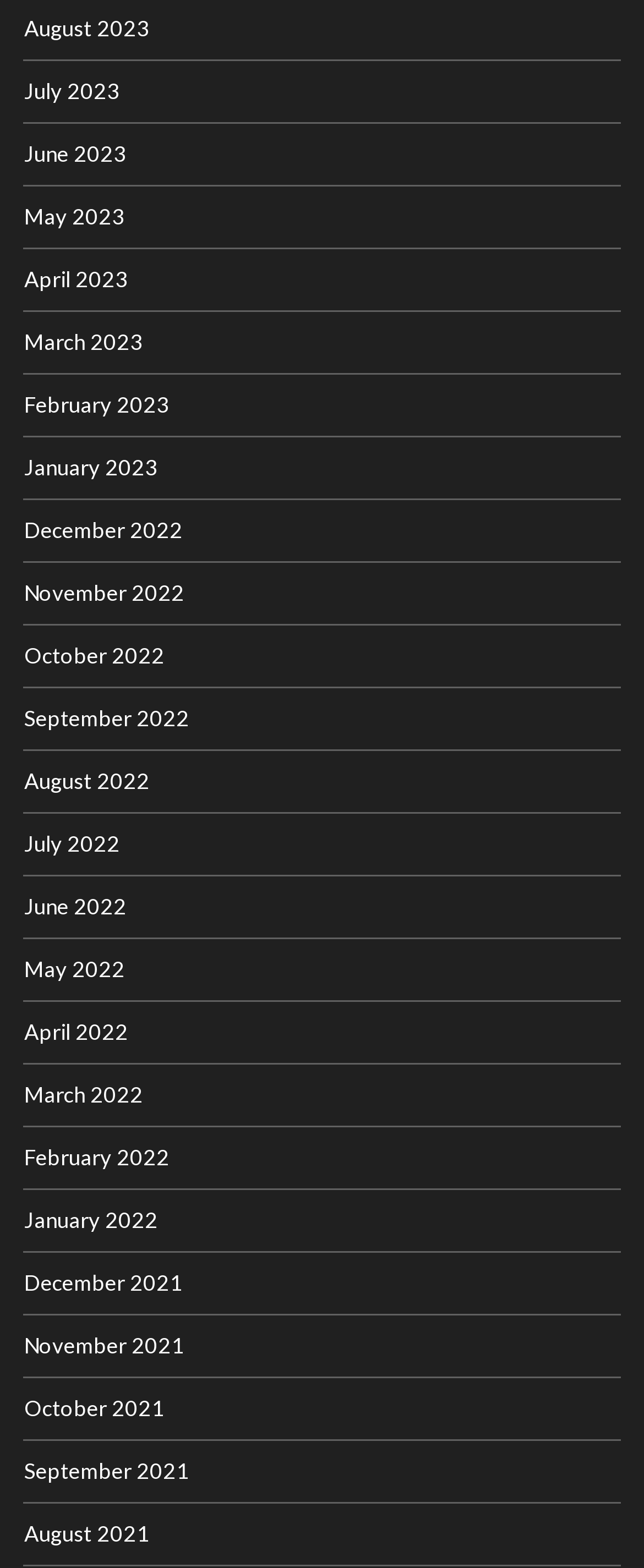How many links are listed in total?
Please interpret the details in the image and answer the question thoroughly.

I counted the total number of links listed and found that there are 24 links, ranging from August 2023 to December 2021.